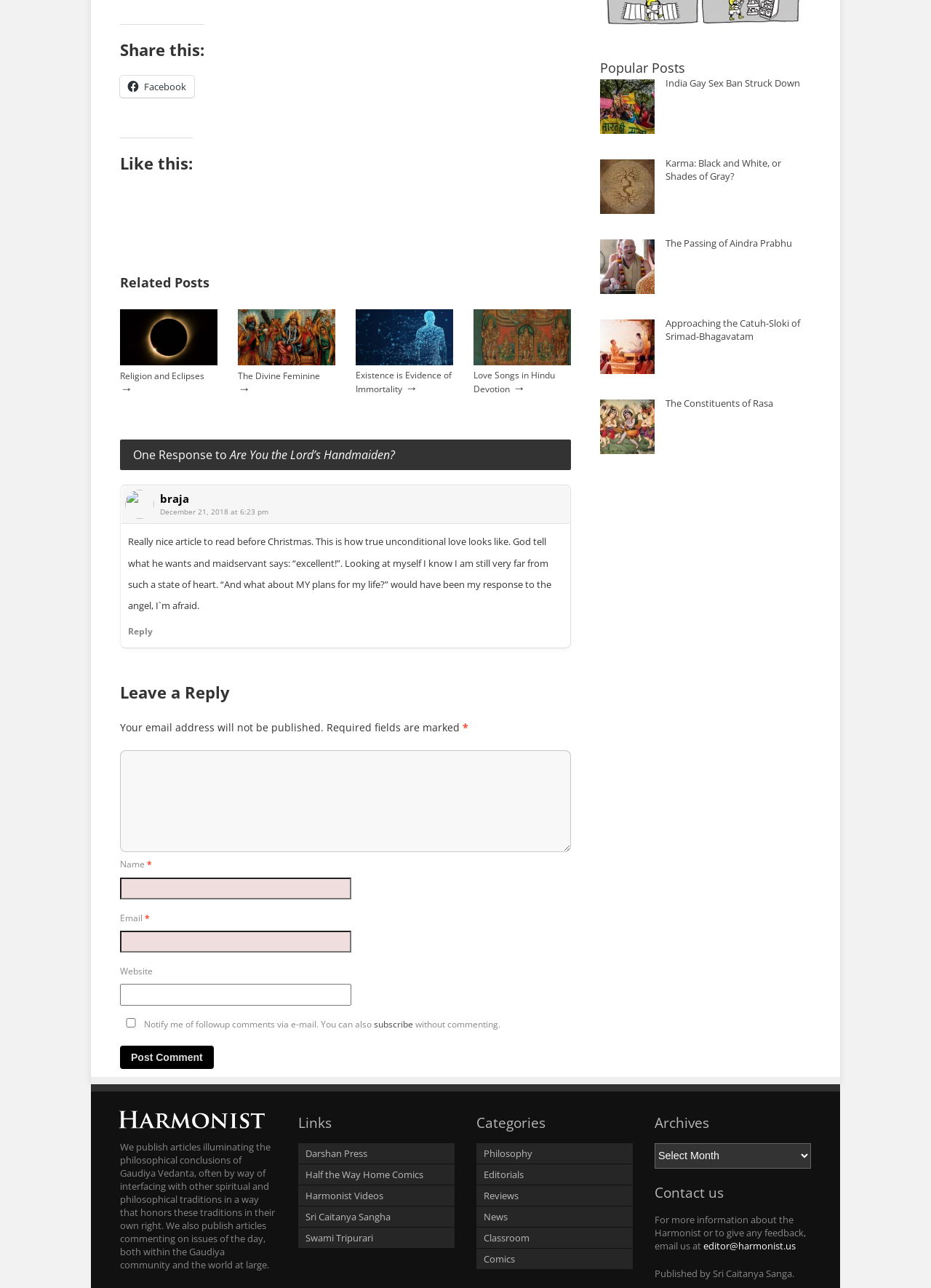Provide the bounding box coordinates for the specified HTML element described in this description: "Reply". The coordinates should be four float numbers ranging from 0 to 1, in the format [left, top, right, bottom].

[0.138, 0.486, 0.164, 0.495]